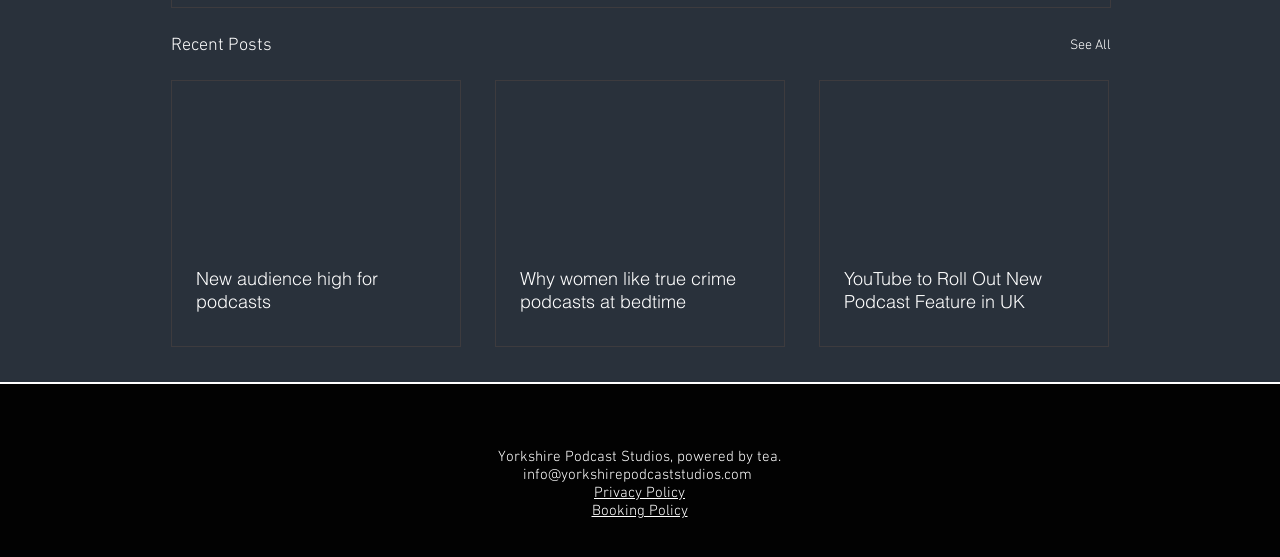Please examine the image and answer the question with a detailed explanation:
What is the topic of the second article?

The second article is located at the top-center of the webpage, and its topic is 'Why women like true crime podcasts at bedtime', which is indicated by the link element with the text 'Why women like true crime podcasts at bedtime'.